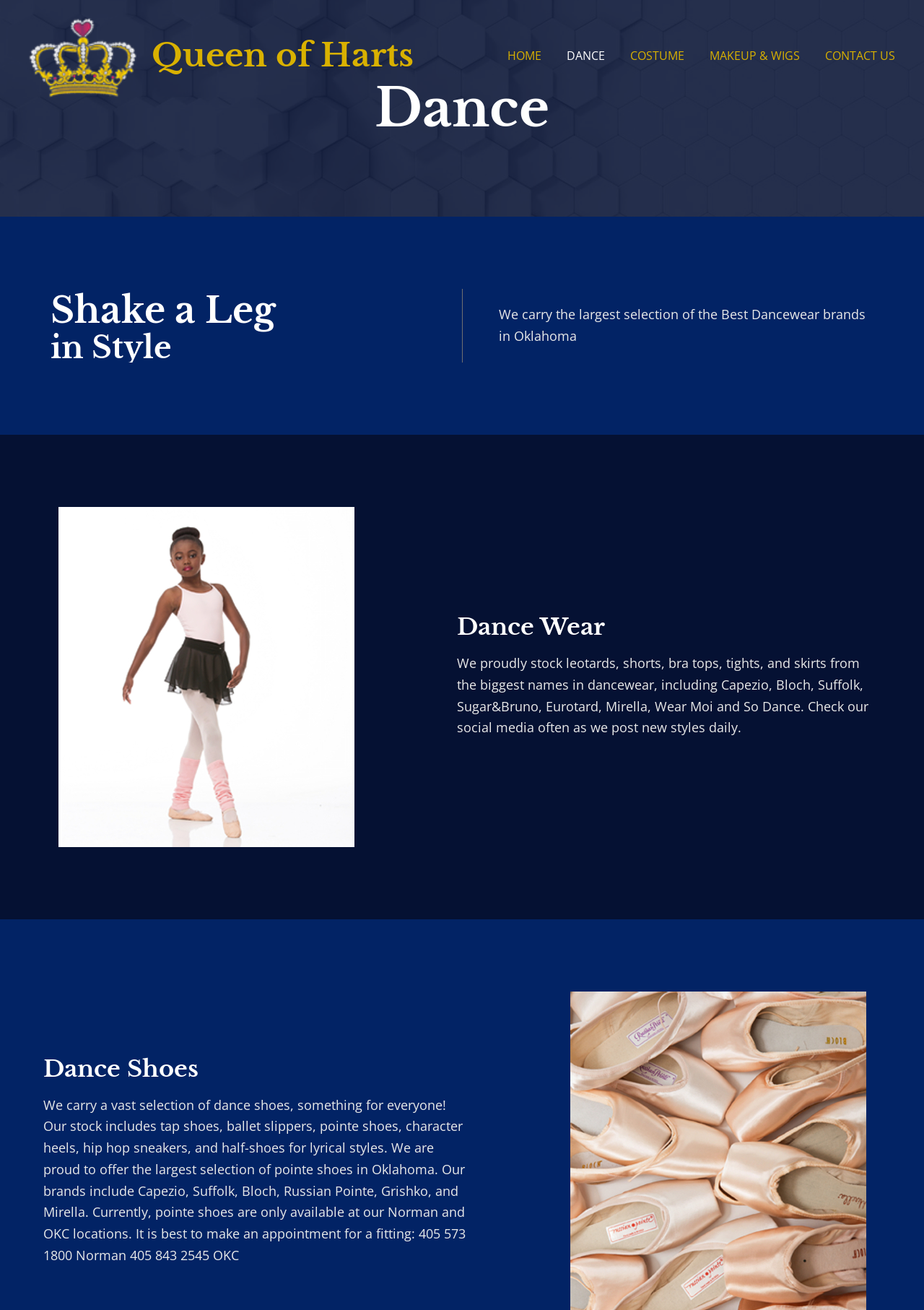Give a complete and precise description of the webpage's appearance.

The webpage is about Queen of Harts, a dancewear store. At the top left, there is a small image of the store's logo, accompanied by a link to the homepage. To the right of the logo, there are five navigation links: HOME, DANCE, COSTUME, MAKEUP & WIGS, and CONTACT US.

Below the navigation links, there is a heading that reads "Shake a Leg in Style". Underneath this heading, there is a paragraph of text that describes the store's selection of dancewear brands. To the left of this text, there is a larger image of the store's logo.

Further down the page, there is a heading that reads "Dance Wear". Below this heading, there is a paragraph of text that lists the types of dancewear products the store carries, including leotards, shorts, and skirts from various brands.

Next to the "Dance Wear" section, there is a heading that reads "Dance Shoes". Below this heading, there is a longer paragraph of text that describes the store's selection of dance shoes, including tap shoes, ballet slippers, and pointe shoes from various brands. The text also mentions that the store offers the largest selection of pointe shoes in Oklahoma and provides contact information for making an appointment for a fitting.